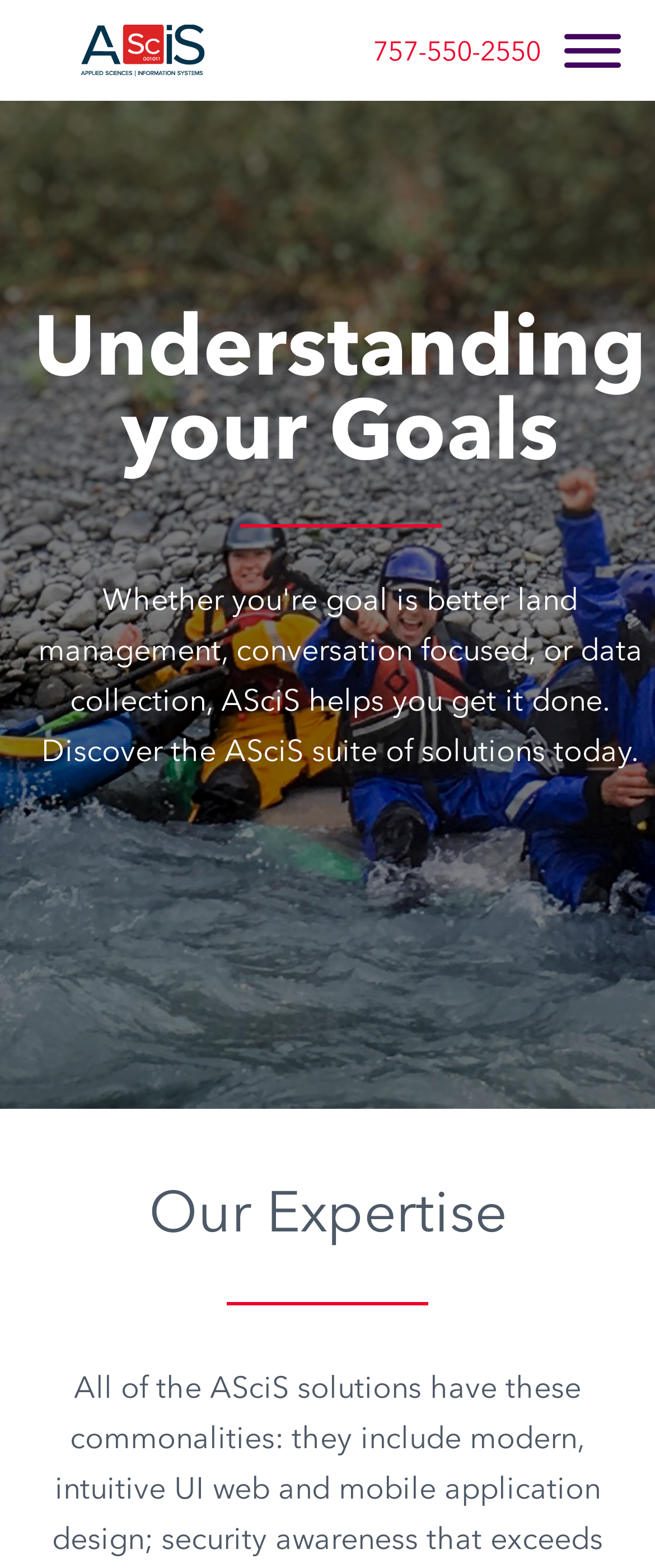Identify the bounding box for the UI element described as: "Media". The coordinates should be four float numbers between 0 and 1, i.e., [left, top, right, bottom].

[0.051, 0.476, 0.949, 0.527]